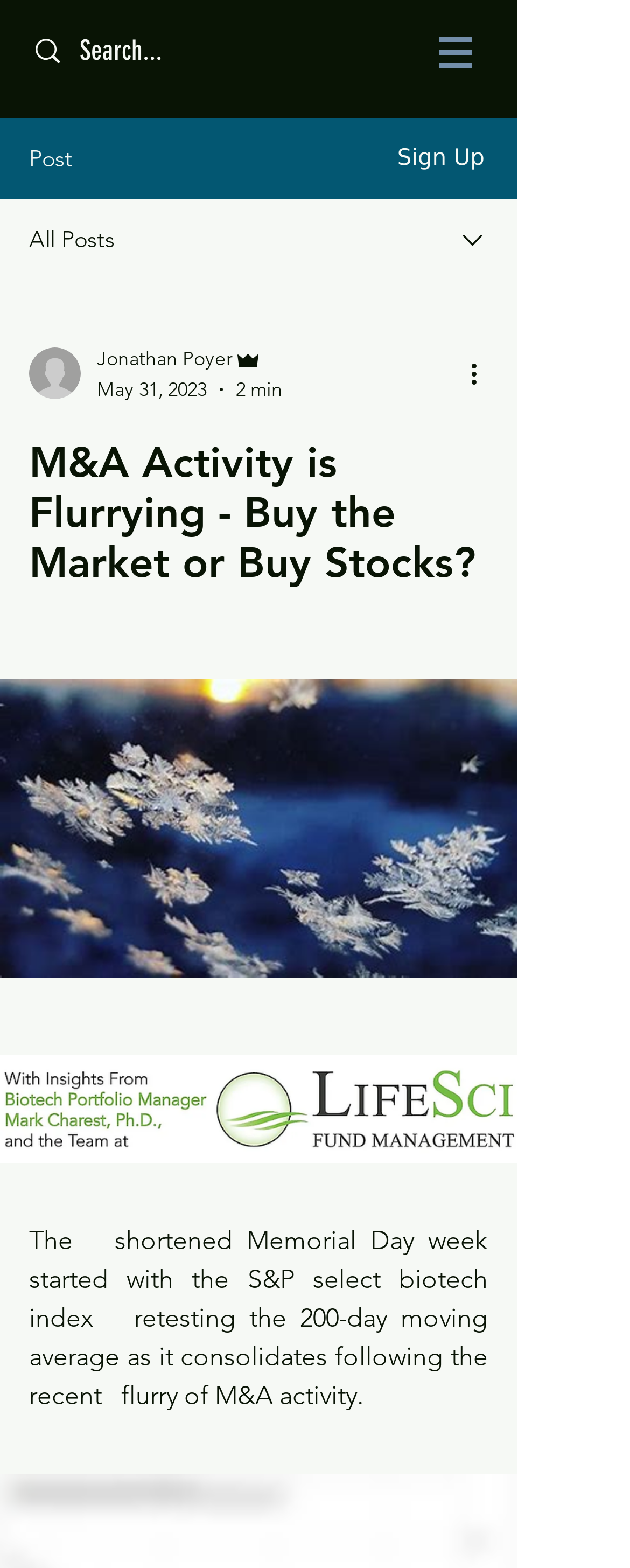What is the estimated reading time of the post?
Please use the image to provide a one-word or short phrase answer.

2 min